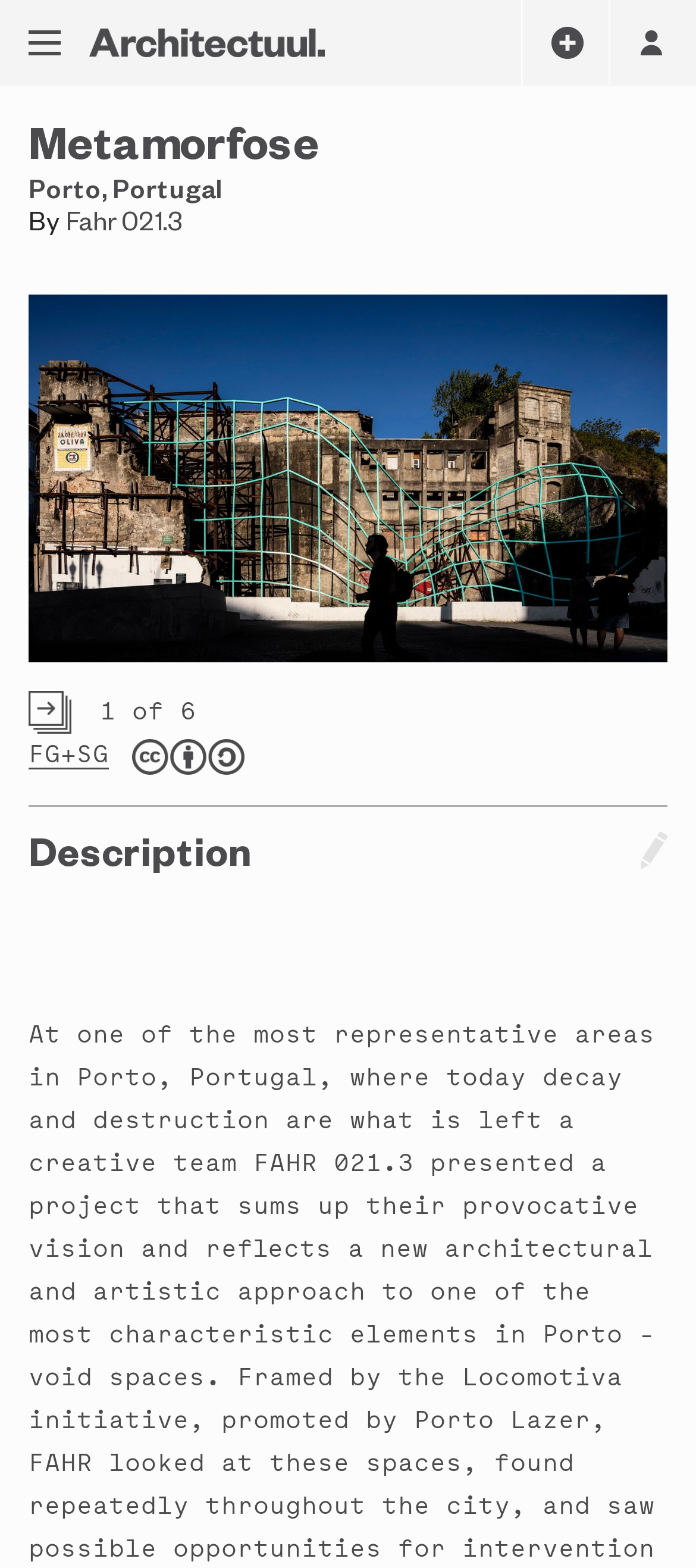What is the name of the architect mentioned on the webpage?
Using the image, elaborate on the answer with as much detail as possible.

I found the name of the architect by looking at the link element with the text 'Fahr 021.3' which is located below the heading 'Metamorfose'.